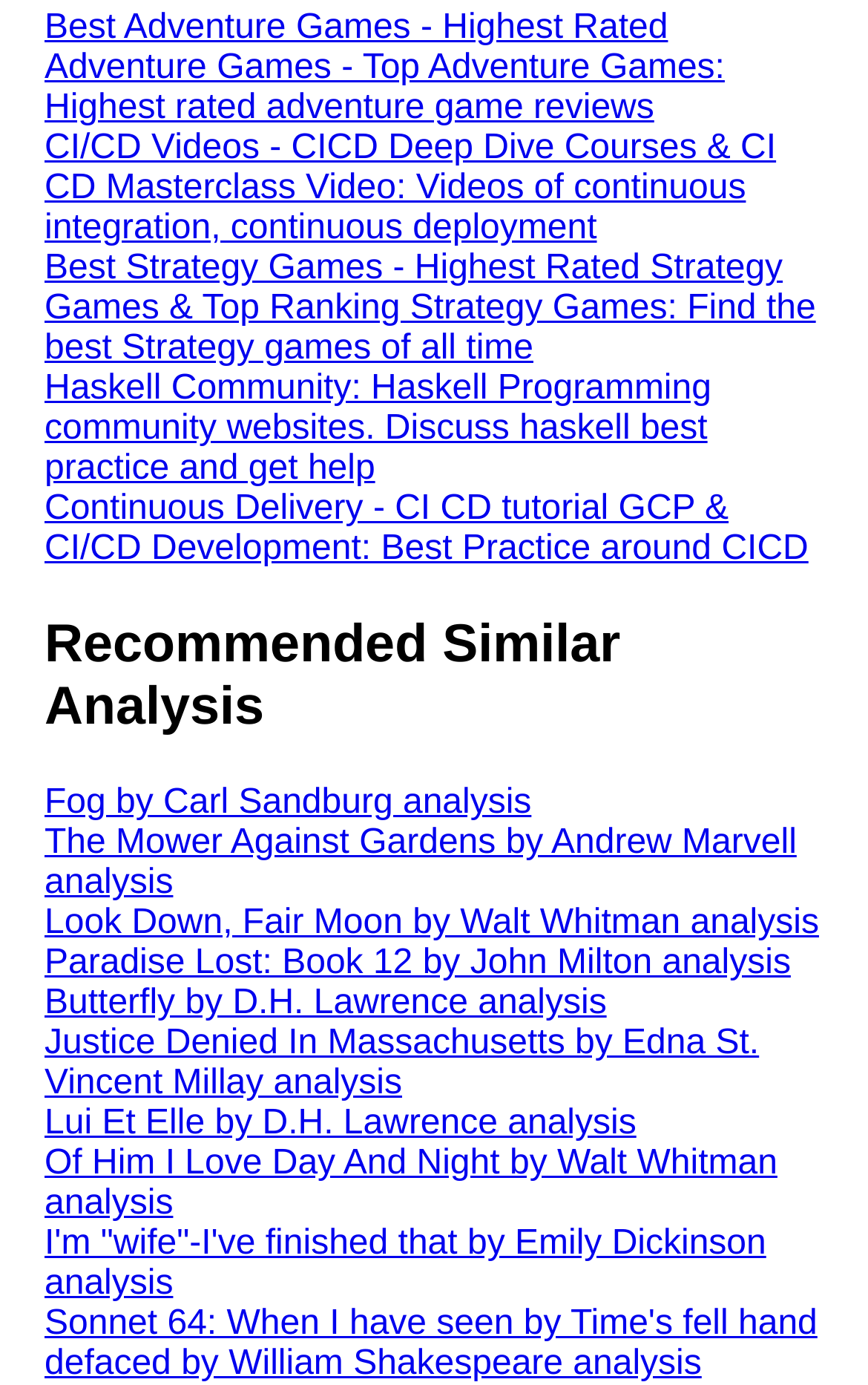Respond with a single word or phrase for the following question: 
How many links are under 'Recommended Similar Analysis'?

9